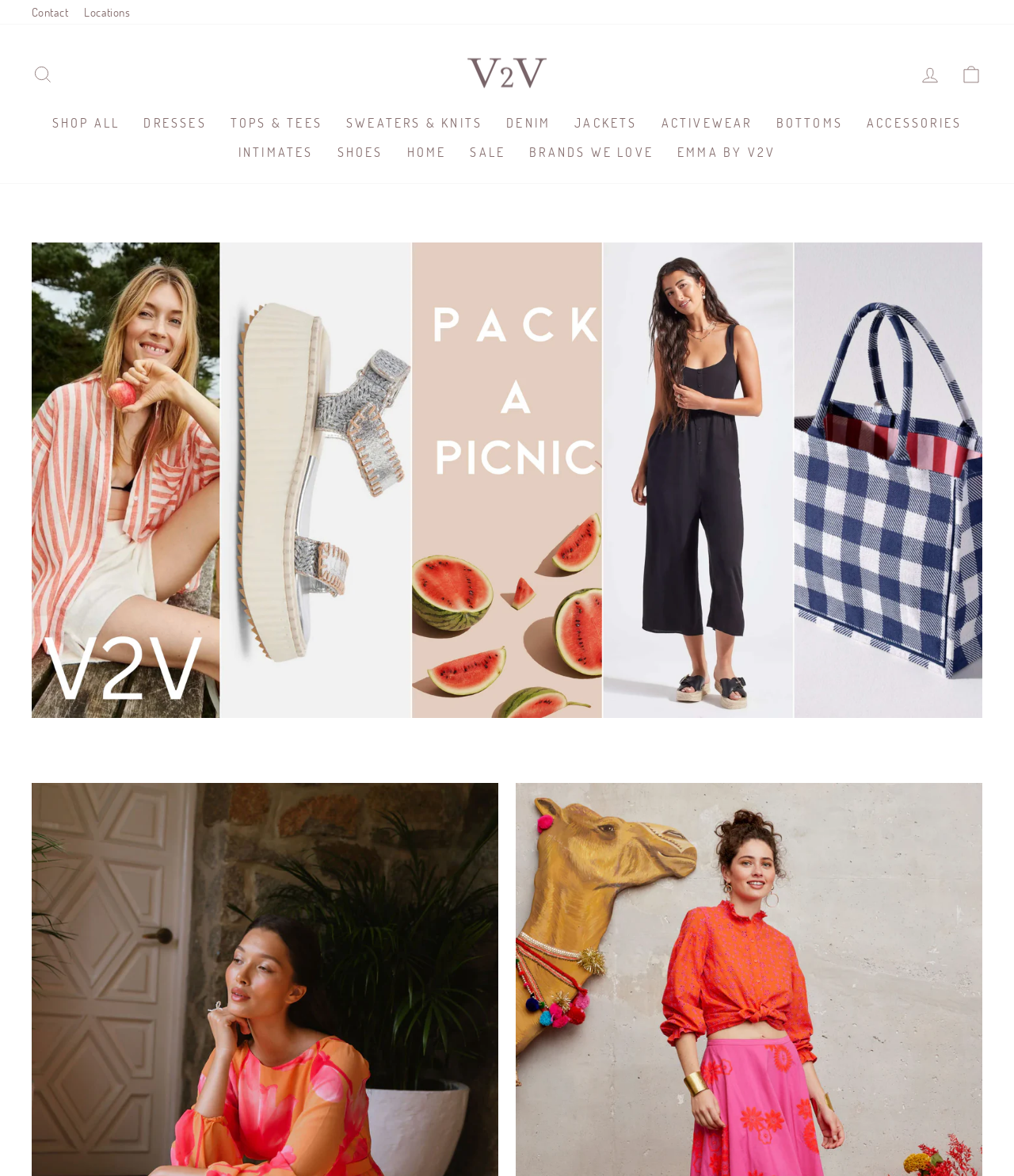Is the cart expanded?
Please ensure your answer to the question is detailed and covers all necessary aspects.

I checked the 'CART' link element and saw that its 'expanded' property is set to 'False', indicating that the cart is not expanded.